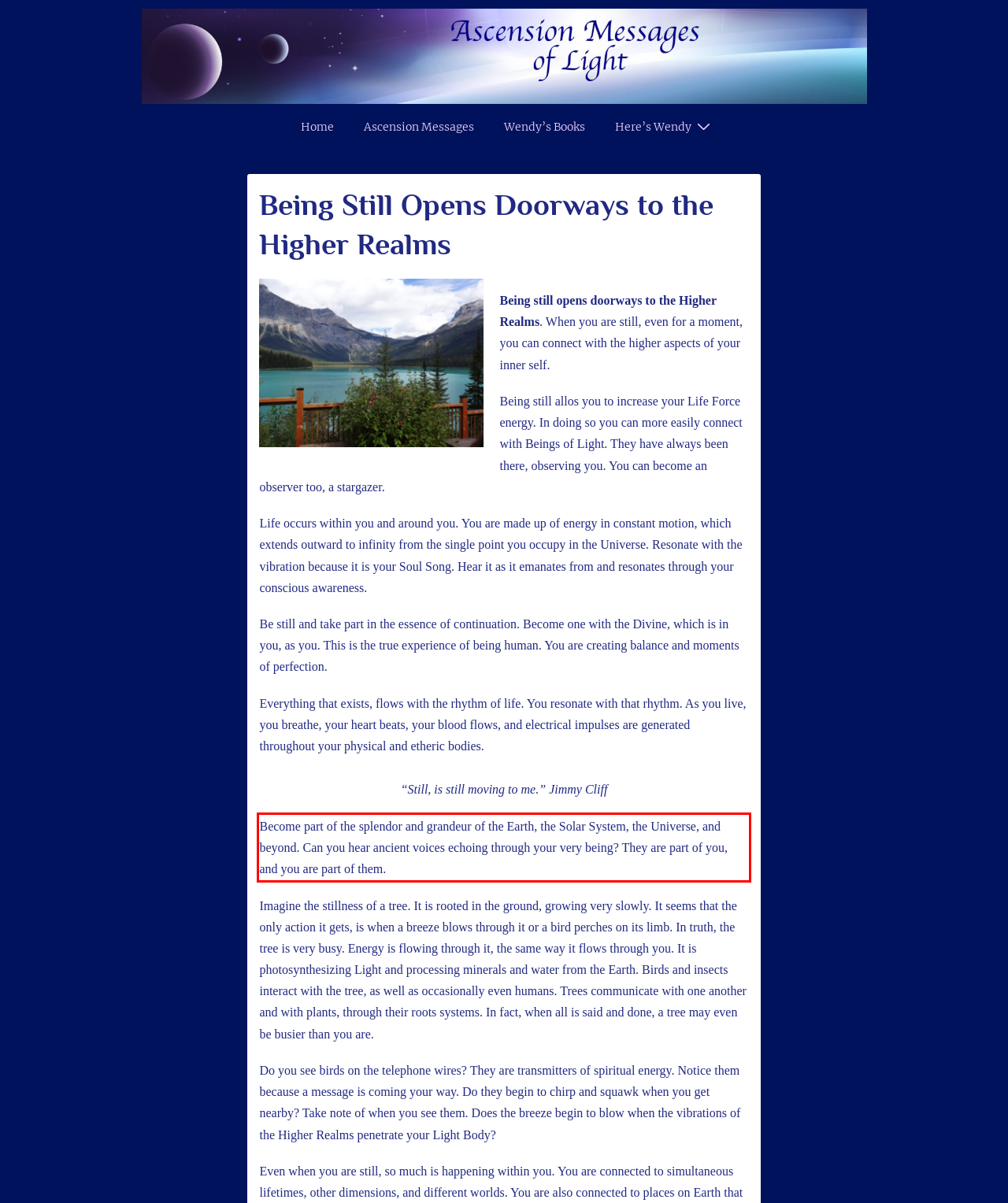Given a screenshot of a webpage with a red bounding box, please identify and retrieve the text inside the red rectangle.

Become part of the splendor and grandeur of the Earth, the Solar System, the Universe, and beyond. Can you hear ancient voices echoing through your very being? They are part of you, and you are part of them.